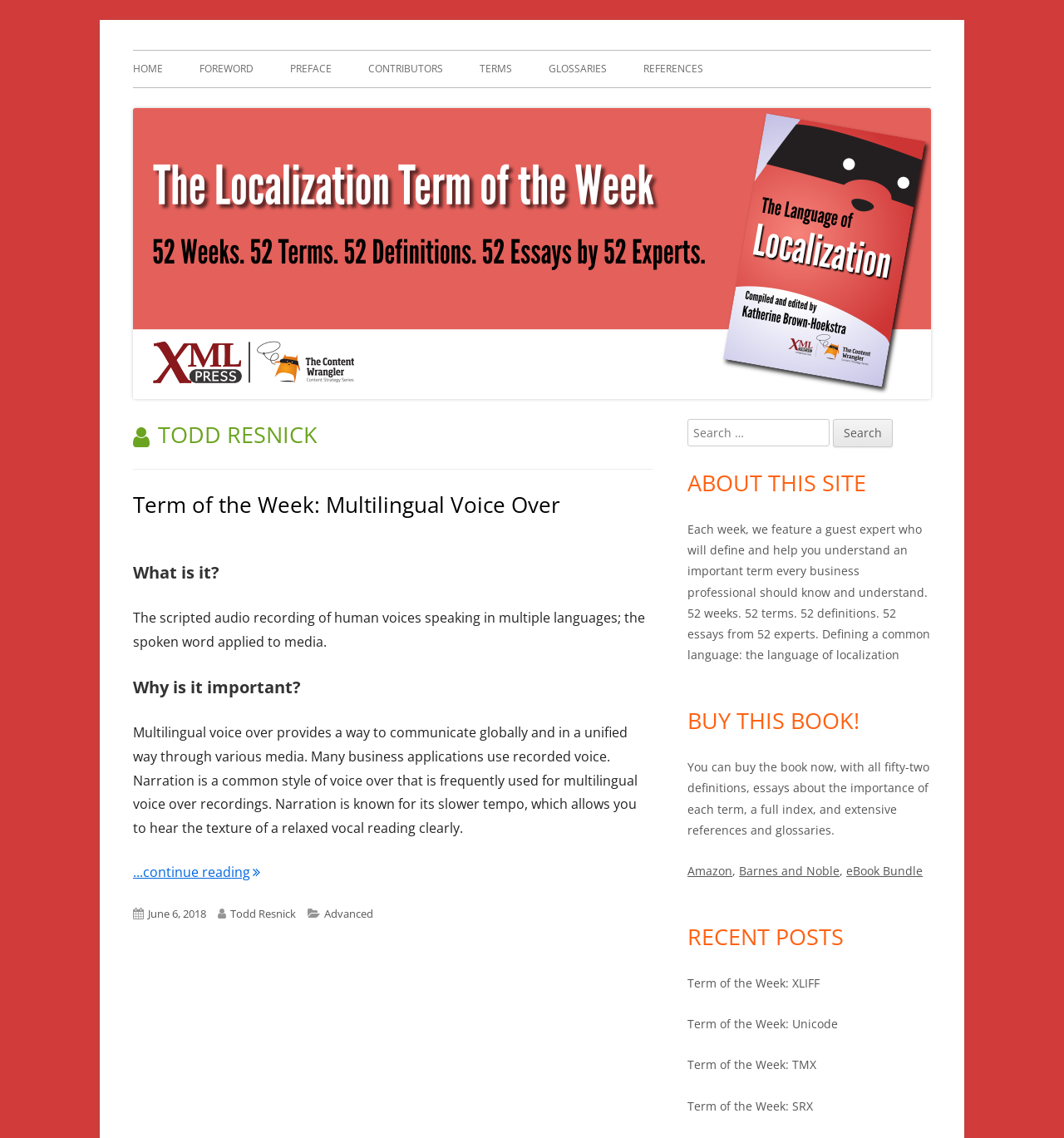Detail the webpage's structure and highlights in your description.

The webpage is about Todd Resnick's website, "The Language of Localization". At the top, there is a navigation menu with links to different sections of the website, including "HOME", "FOREWORD", "PREFACE", "CONTRIBUTORS", "TERMS", "GLOSSARIES", and "REFERENCES". Below the navigation menu, there is a large image that spans most of the width of the page.

The main content of the webpage is divided into two columns. The left column contains an article with a heading "Term of the Week: Multilingual Voice Over". The article has a brief description of what multilingual voice over is, followed by a longer explanation of its importance. There is also a link to continue reading the article.

Below the article, there is a footer section with information about the publication date, author, categories, and a link to the author's profile. 

The right column contains a sidebar with several sections. At the top, there is a search box with a button to search the website. Below the search box, there is a section about the website, explaining its purpose and content. Further down, there is a section promoting a book, with links to buy it from different online retailers. Finally, there is a section with links to recent posts, including "Term of the Week: XLIFF", "Term of the Week: Unicode", "Term of the Week: TMX", and "Term of the Week: SRX".